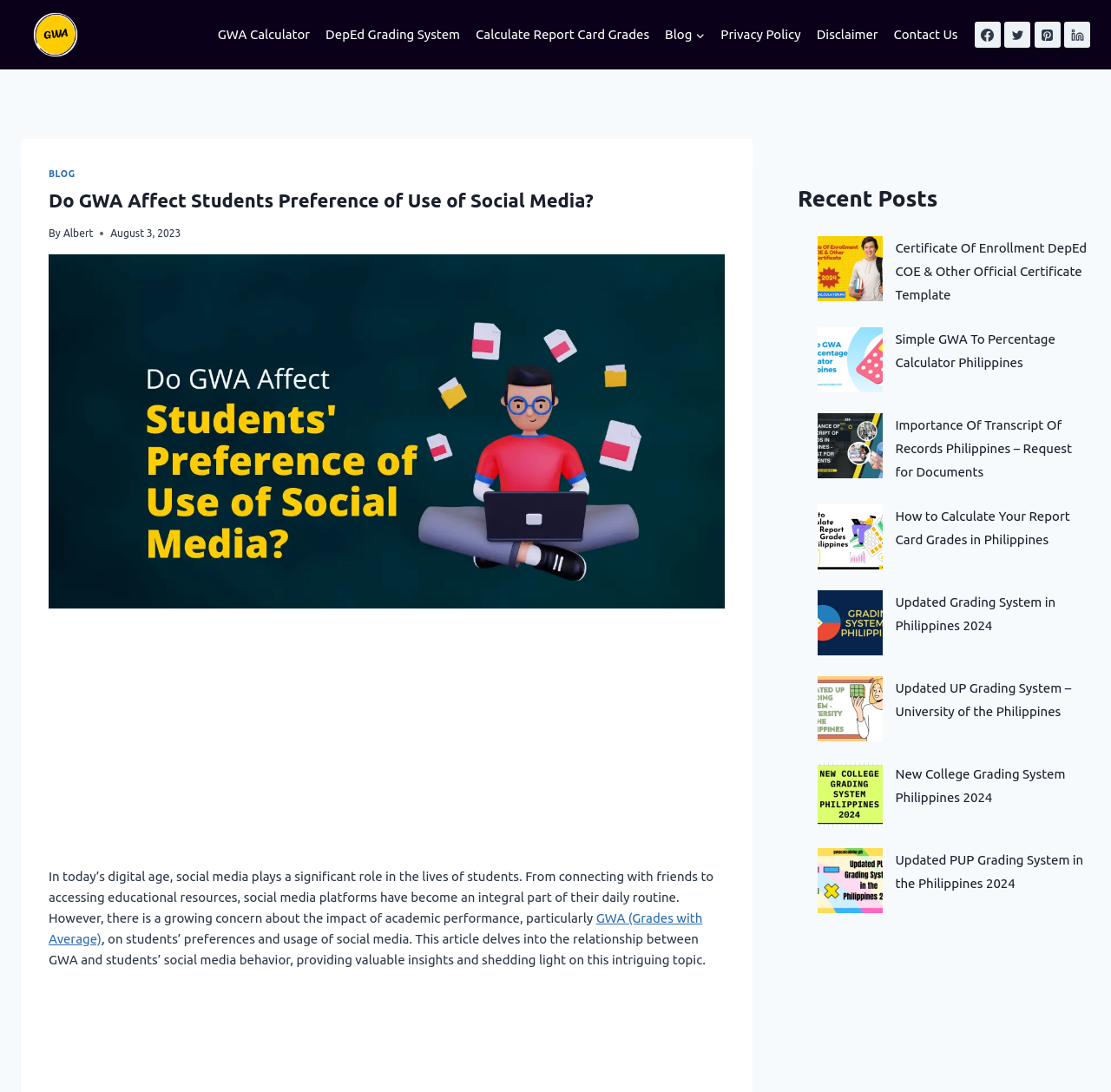Utilize the details in the image to thoroughly answer the following question: What social media platforms are linked?

The social media platforms linked are Facebook, Twitter, Pinterest, and Linkedin, as indicated by the icons and links at the bottom of the page.